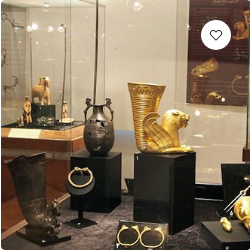What type of objects surround the central artifact?
Kindly offer a comprehensive and detailed response to the question.

The central artifact is surrounded by various artifacts, including intricately designed pottery and unique metalwork, each bearing historical significance.